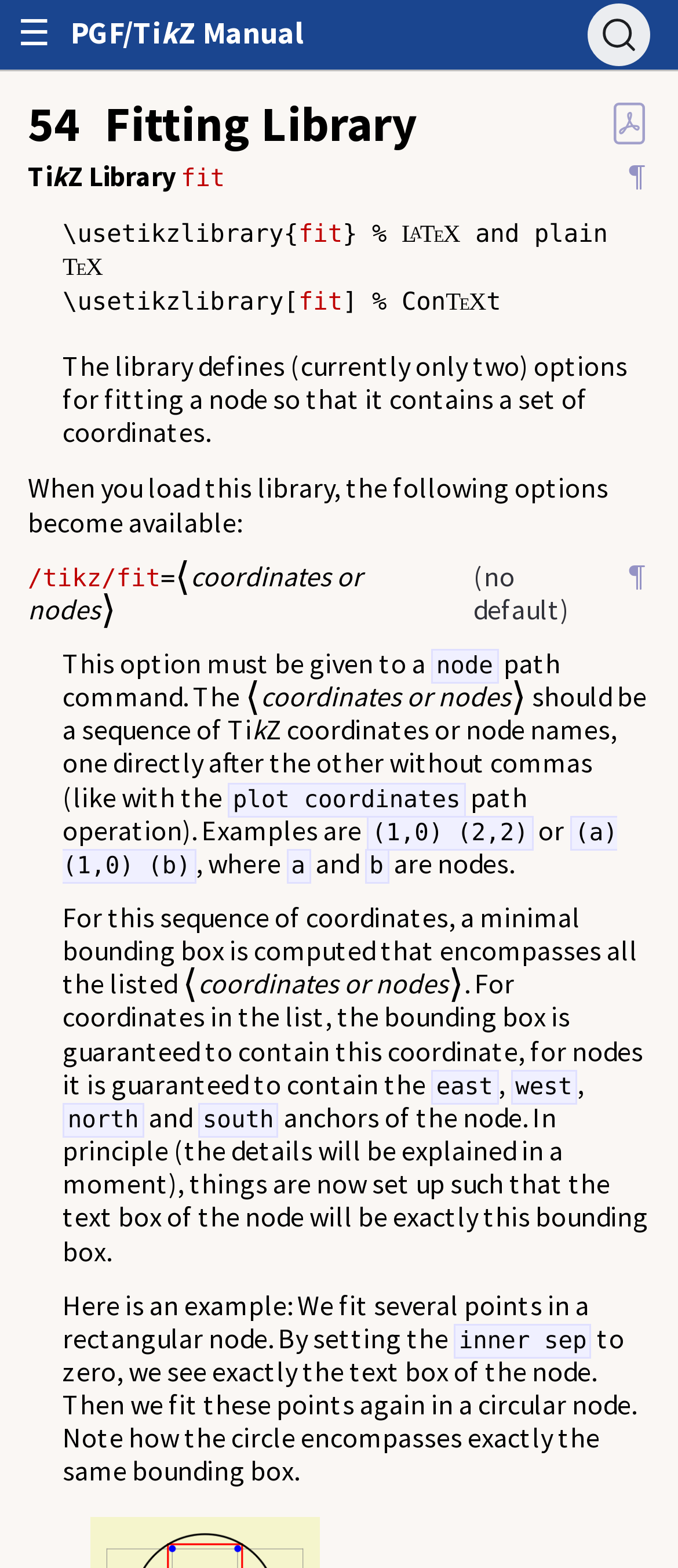Please study the image and answer the question comprehensively:
What is the name of the library?

The name of the library can be found in the heading '54 Fitting Library Link to this section in PDF version' and also in the static text 'Ti Z Library'.